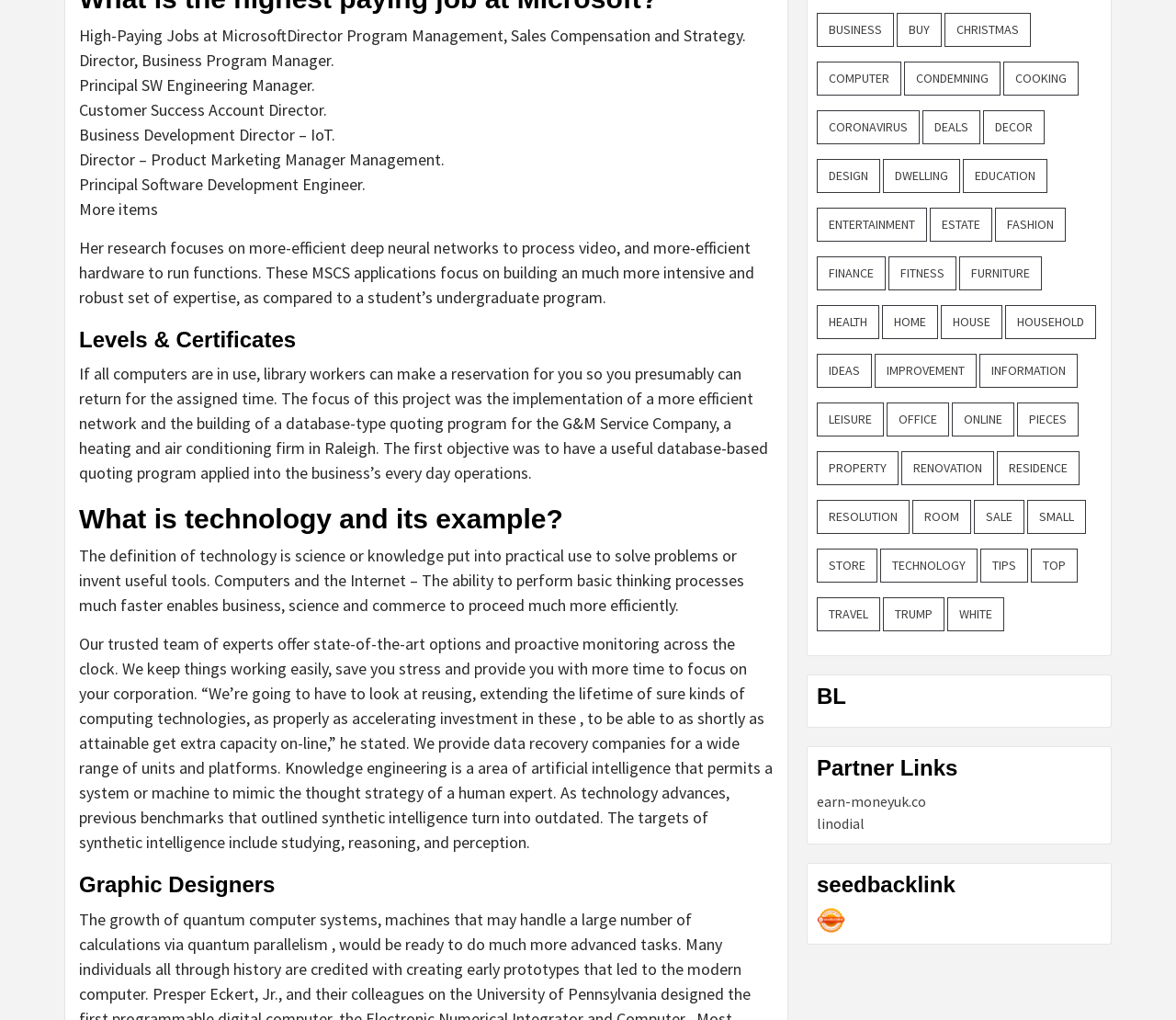Please identify the bounding box coordinates of the area that needs to be clicked to fulfill the following instruction: "Browse Home."

[0.75, 0.299, 0.798, 0.332]